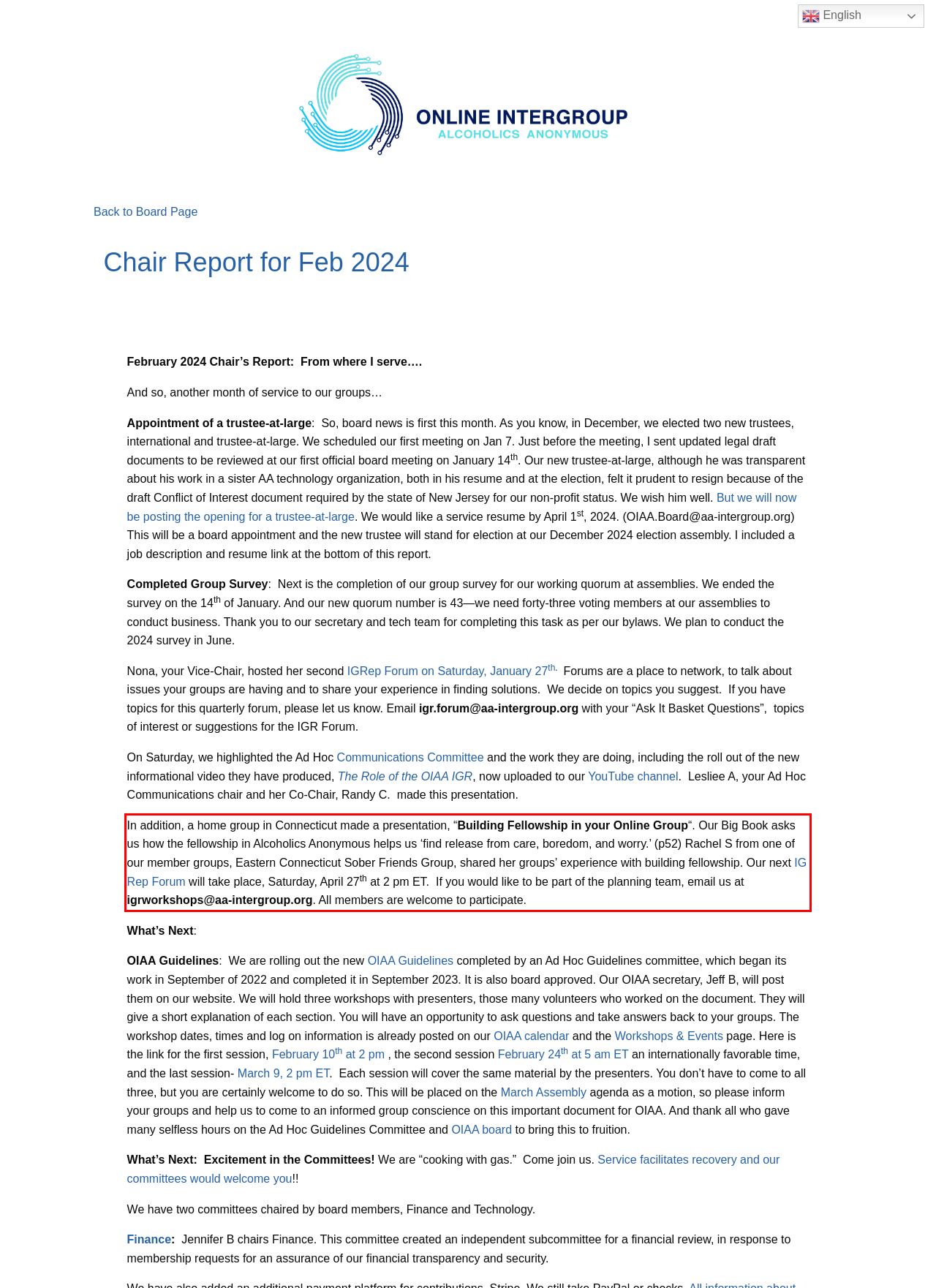With the provided screenshot of a webpage, locate the red bounding box and perform OCR to extract the text content inside it.

In addition, a home group in Connecticut made a presentation, “Building Fellowship in your Online Group“. Our Big Book asks us how the fellowship in Alcoholics Anonymous helps us ‘find release from care, boredom, and worry.’ (p52) Rachel S from one of our member groups, Eastern Connecticut Sober Friends Group, shared her groups’ experience with building fellowship. Our next IG Rep Forum will take place, Saturday, April 27th at 2 pm ET. If you would like to be part of the planning team, email us at igrworkshops@aa-intergroup.org. All members are welcome to participate.